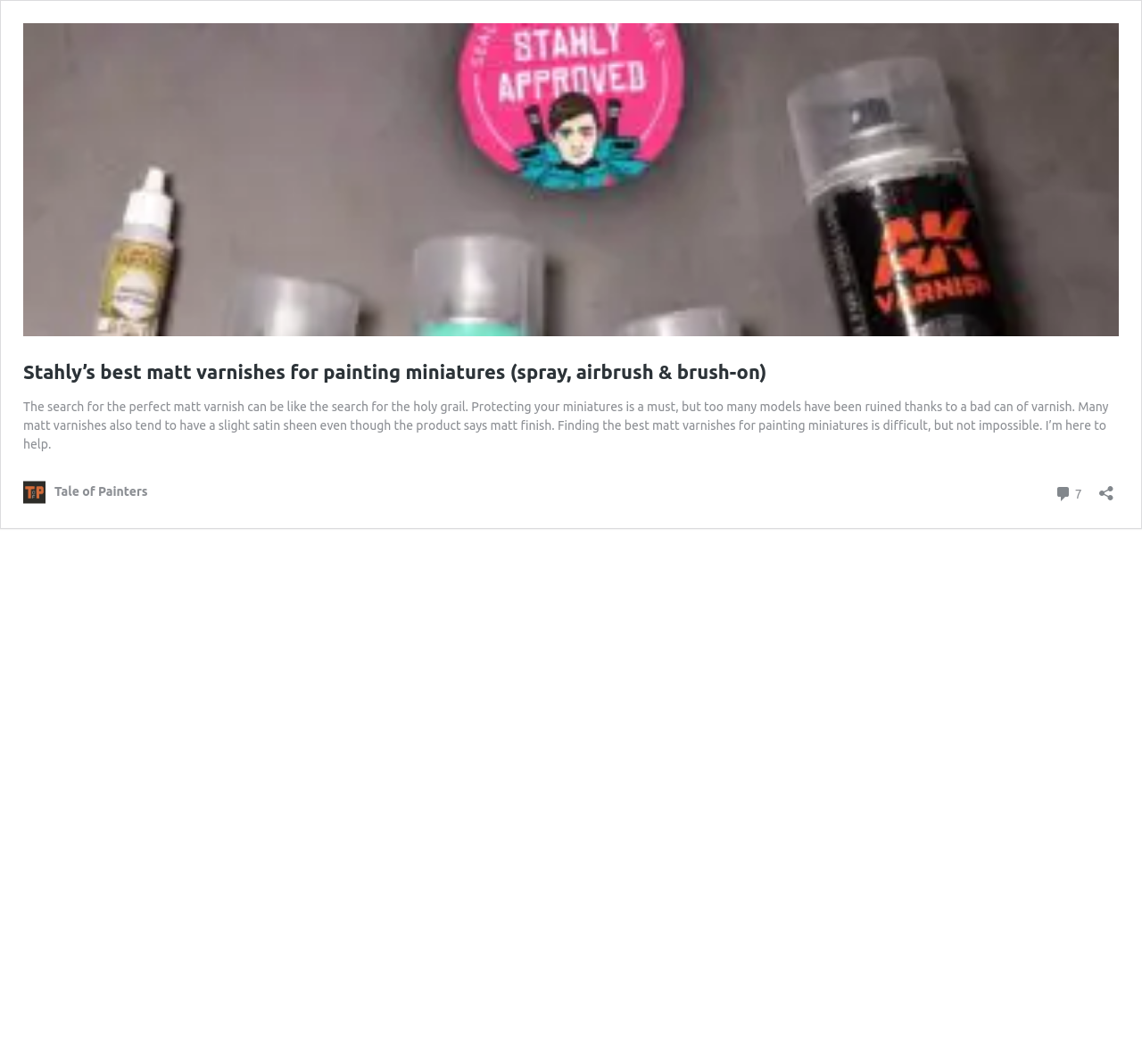Provide a thorough and detailed response to the question by examining the image: 
What is the topic of the article?

The topic of the article is about finding the best matt varnishes for painting miniatures, as indicated by the static text and the links on the webpage.